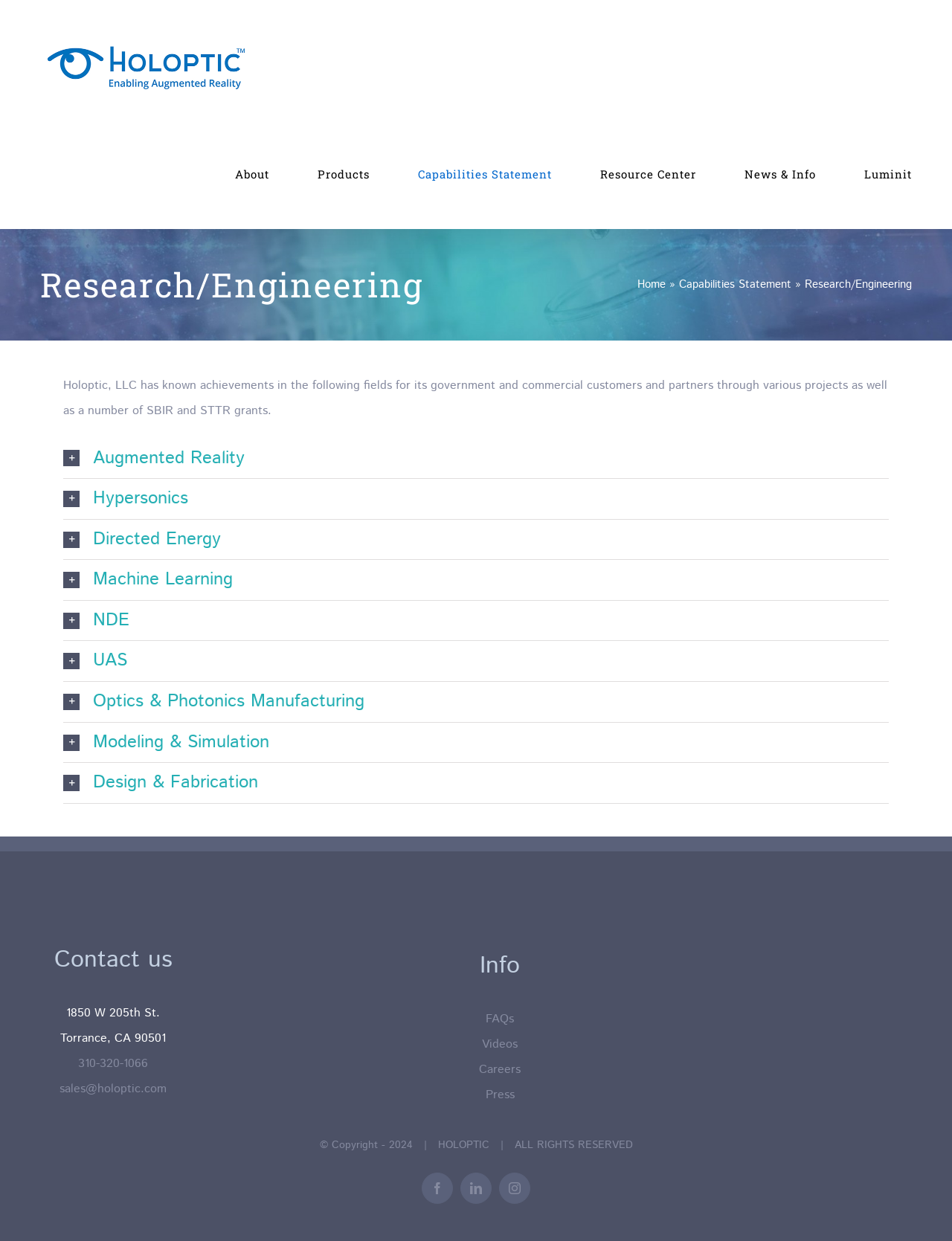Offer a comprehensive description of the webpage’s content and structure.

The webpage is about Holoptic, LLC, a company that specializes in research and engineering. At the top left corner, there is a Holoptic logo, and next to it, a main menu navigation bar with links to various sections of the website, including "About", "Products", "Capabilities Statement", "Resource Center", "News & Info", and "Luminit". 

Below the navigation bar, there is a heading that reads "Research/Engineering" and a link to the "Home" page. To the right of the heading, there is a link to the "Capabilities Statement" page. 

The main content of the webpage is divided into sections, with a tab list at the top that allows users to navigate between different fields of expertise, including Augmented Reality, Hypersonics, Directed Energy, Machine Learning, NDE, UAS, Optics & Photonics Manufacturing, Modeling & Simulation, and Design & Fabrication. Each tab panel contains a heading that describes the field of expertise.

At the bottom of the webpage, there is a section with contact information, including the company's address, phone number, and email address. There is also a secondary navigation menu with links to "FAQs", "Videos", "Careers", and "Press". 

Finally, at the very bottom of the webpage, there is a copyright notice and links to the company's social media profiles on Facebook, LinkedIn, and Instagram.